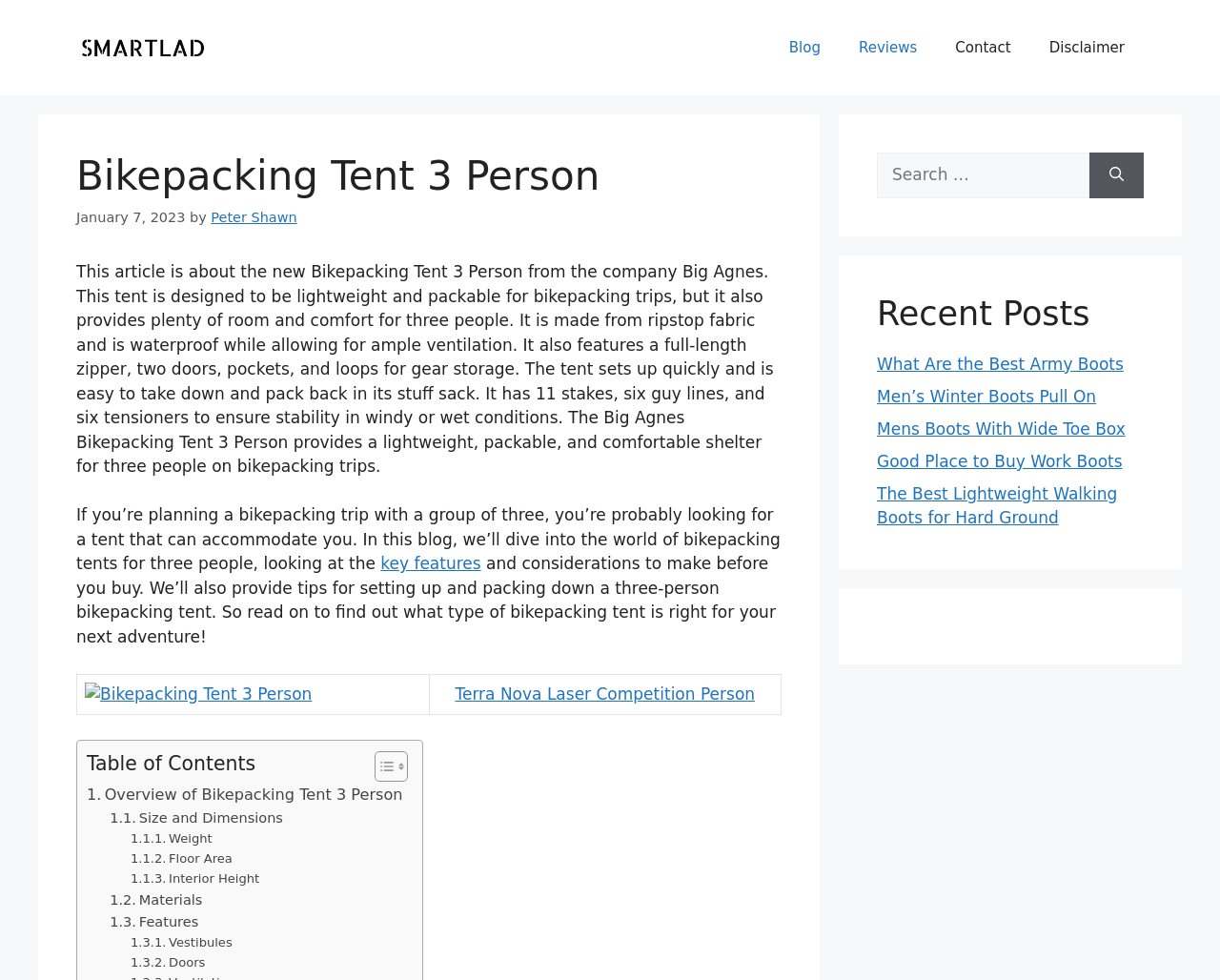What is the name of the bikepacking tent?
Carefully examine the image and provide a detailed answer to the question.

The name of the bikepacking tent can be found in the heading of the webpage, which is 'Bikepacking Tent 3 Person'. This heading is located at the top of the webpage and is the main title of the article.